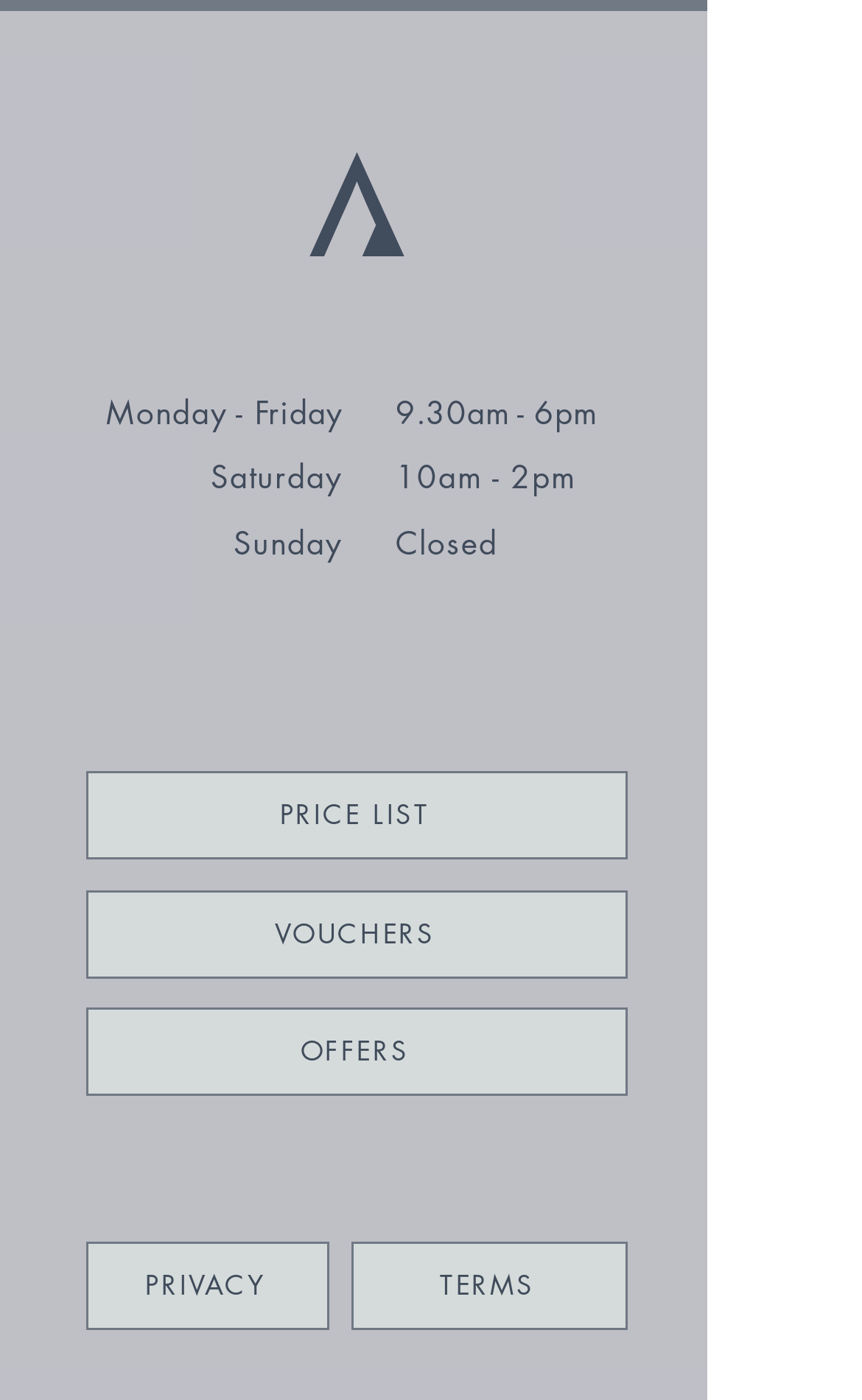Please specify the bounding box coordinates of the area that should be clicked to accomplish the following instruction: "Explore related articles". The coordinates should consist of four float numbers between 0 and 1, i.e., [left, top, right, bottom].

None